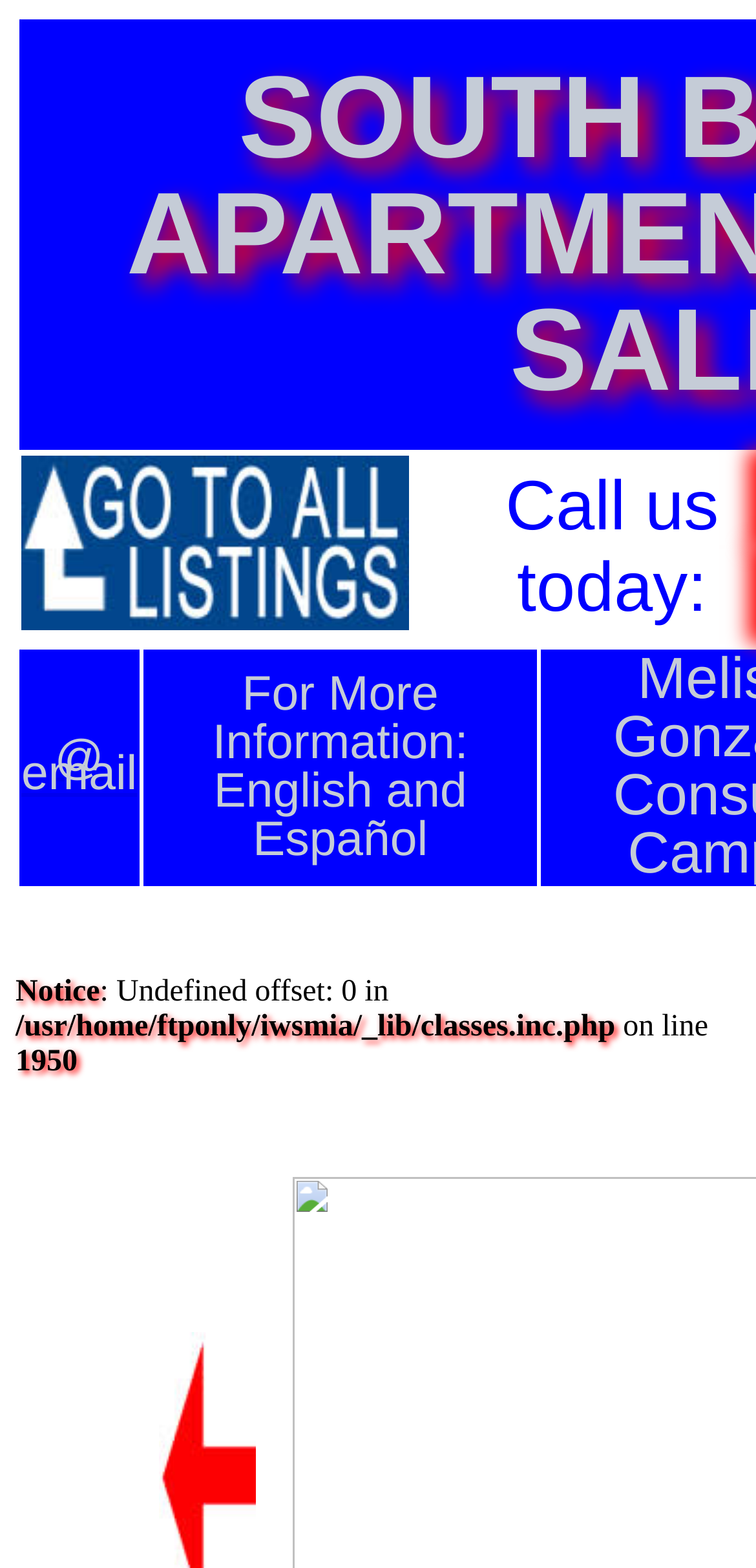What is the purpose of the phone number?
Please provide a single word or phrase as your answer based on the screenshot.

Call us today